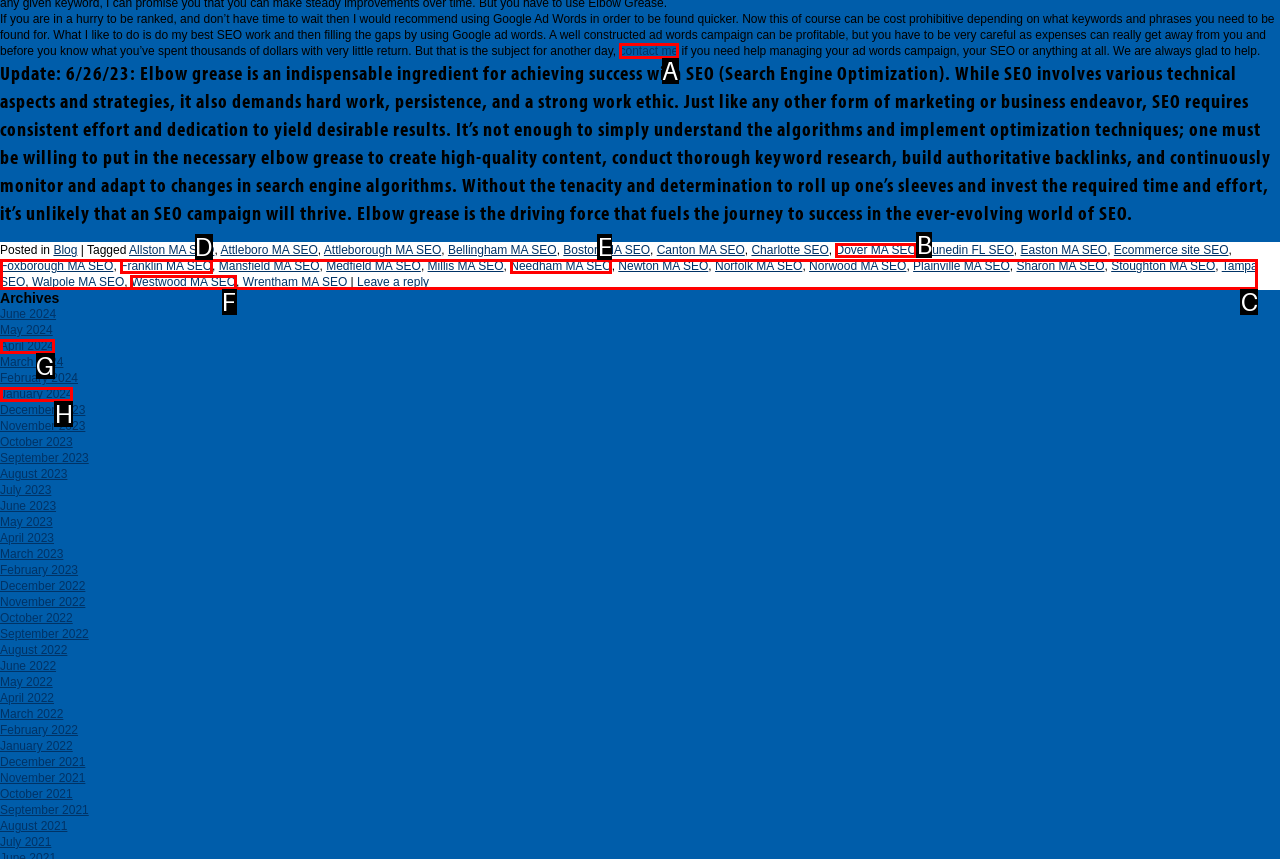Tell me which one HTML element I should click to complete the following task: contact me Answer with the option's letter from the given choices directly.

A